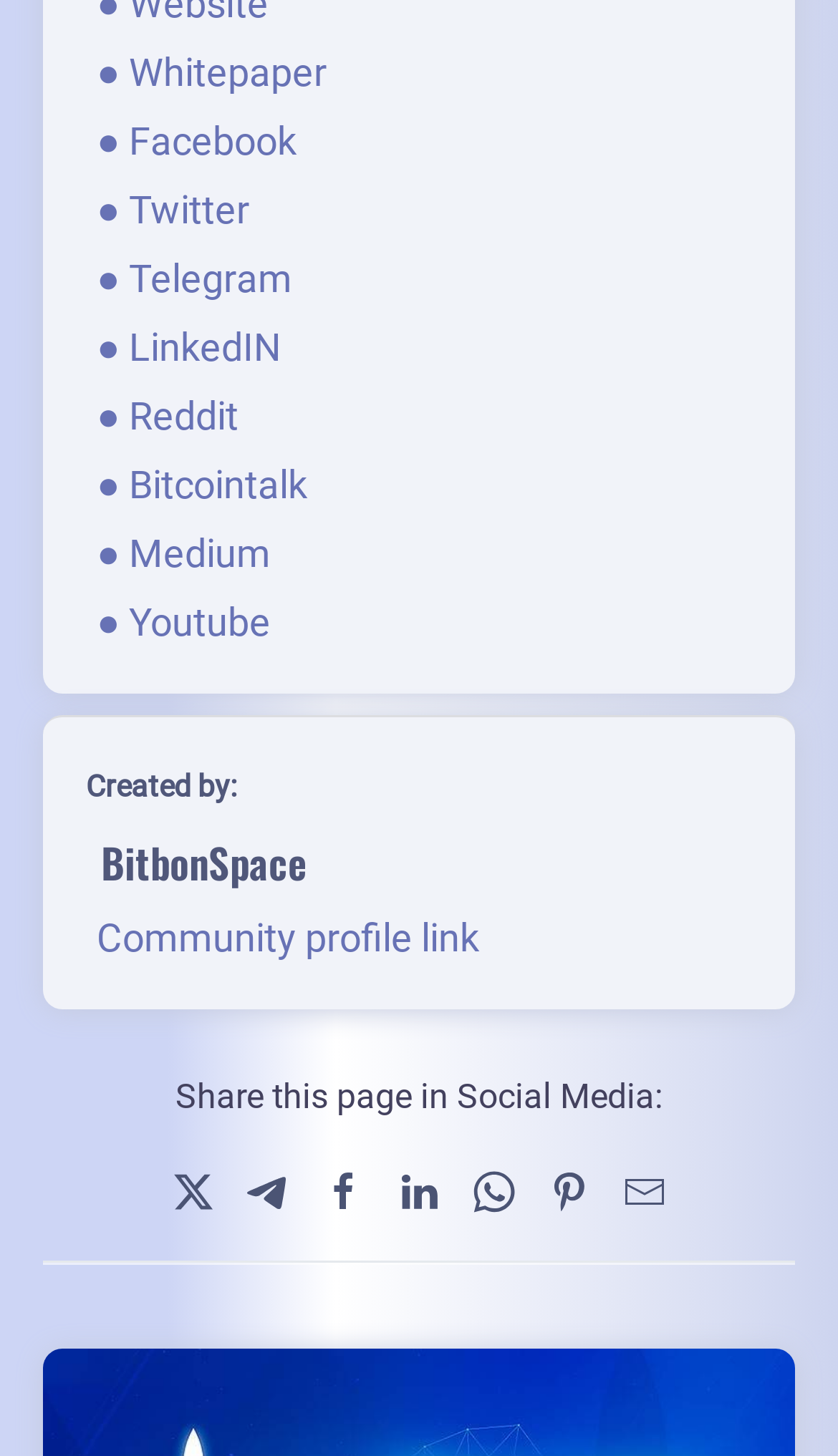Identify the coordinates of the bounding box for the element that must be clicked to accomplish the instruction: "Click on Whitepaper".

[0.115, 0.034, 0.389, 0.065]